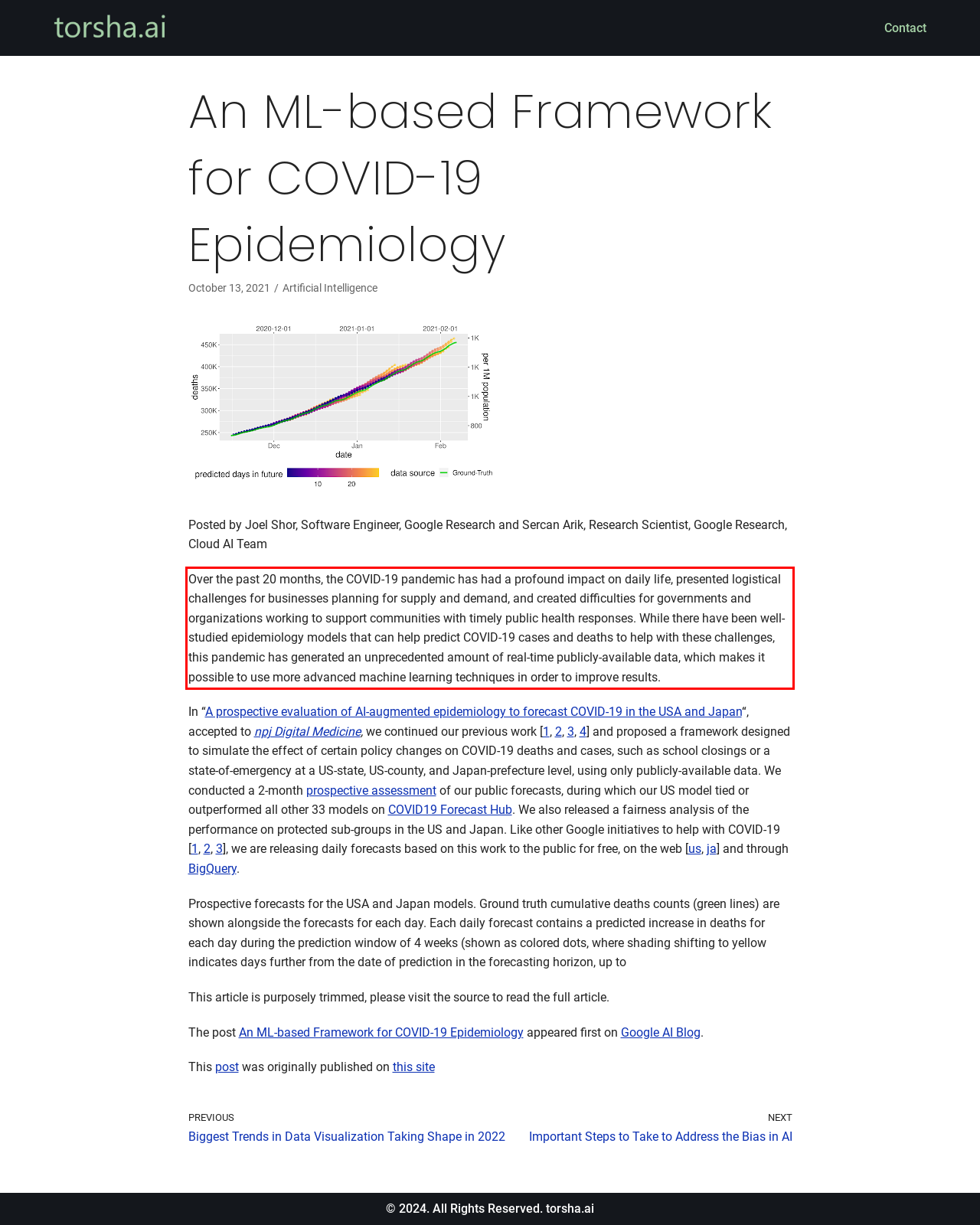Please examine the webpage screenshot and extract the text within the red bounding box using OCR.

Over the past 20 months, the COVID-19 pandemic has had a profound impact on daily life, presented logistical challenges for businesses planning for supply and demand, and created difficulties for governments and organizations working to support communities with timely public health responses. While there have been well-studied epidemiology models that can help predict COVID-19 cases and deaths to help with these challenges, this pandemic has generated an unprecedented amount of real-time publicly-available data, which makes it possible to use more advanced machine learning techniques in order to improve results.